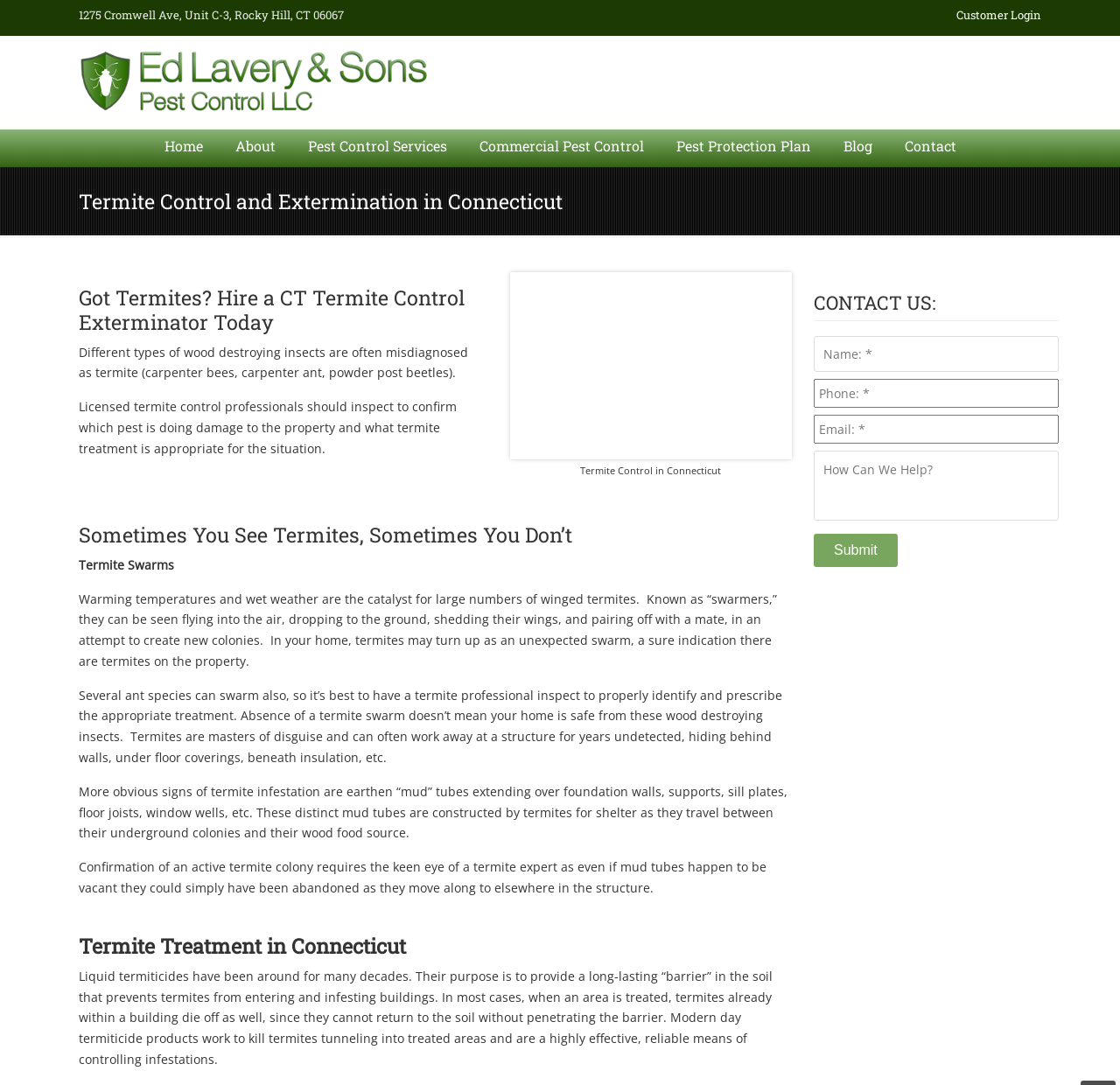What is the address of Ed Lavery & Sons Pest Control LLC?
Using the visual information from the image, give a one-word or short-phrase answer.

1275 Cromwell Ave, Unit C-3, Rocky Hill, CT 06067